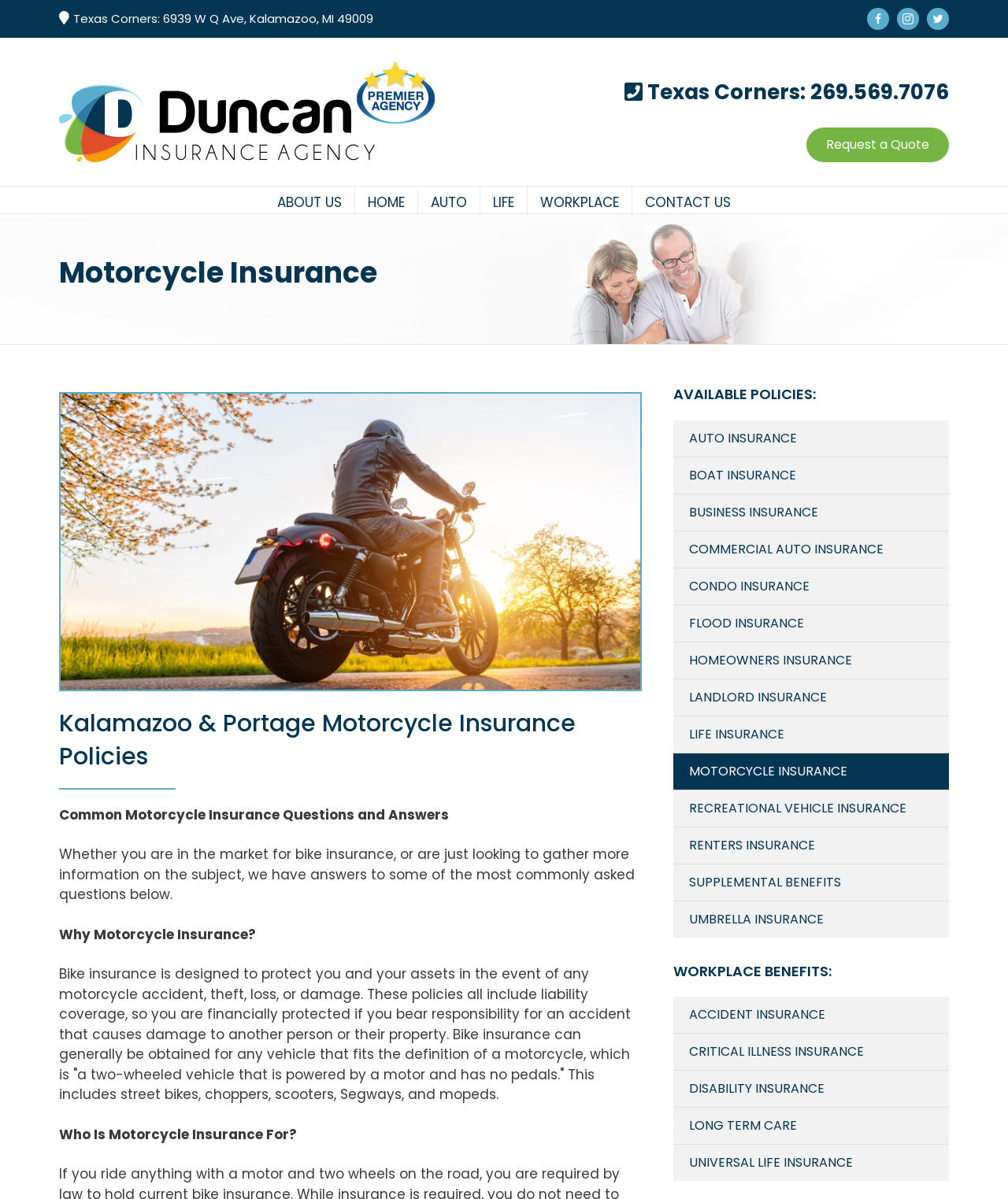Using the provided element description, identify the bounding box coordinates as (top-left x, top-left y, bottom-right x, bottom-right y). Ensure all values are between 0 and 1. Description: Renters Insurance

[0.668, 0.69, 0.941, 0.72]